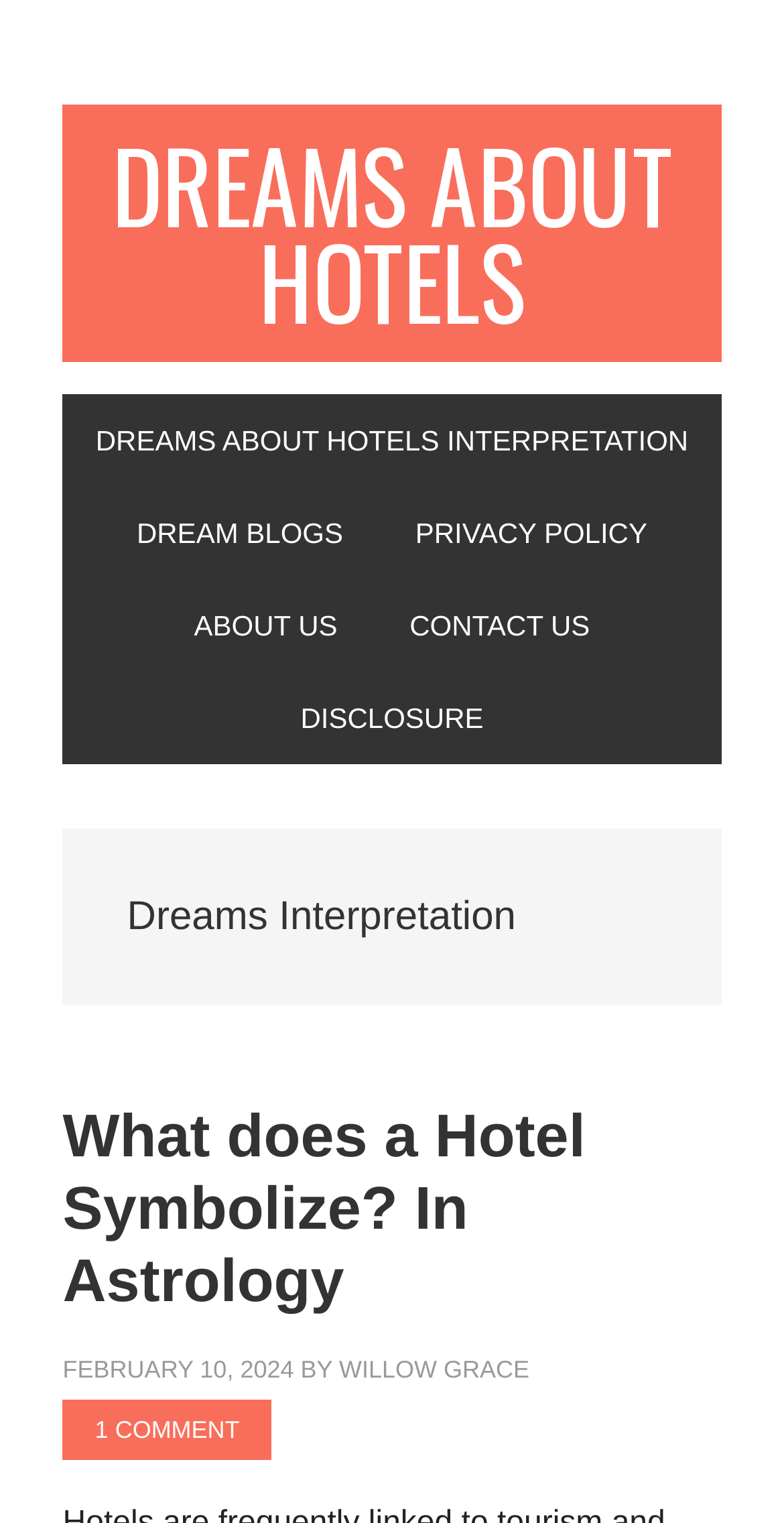Please specify the bounding box coordinates of the element that should be clicked to execute the given instruction: 'check the latest blog posts'. Ensure the coordinates are four float numbers between 0 and 1, expressed as [left, top, right, bottom].

[0.133, 0.32, 0.479, 0.38]